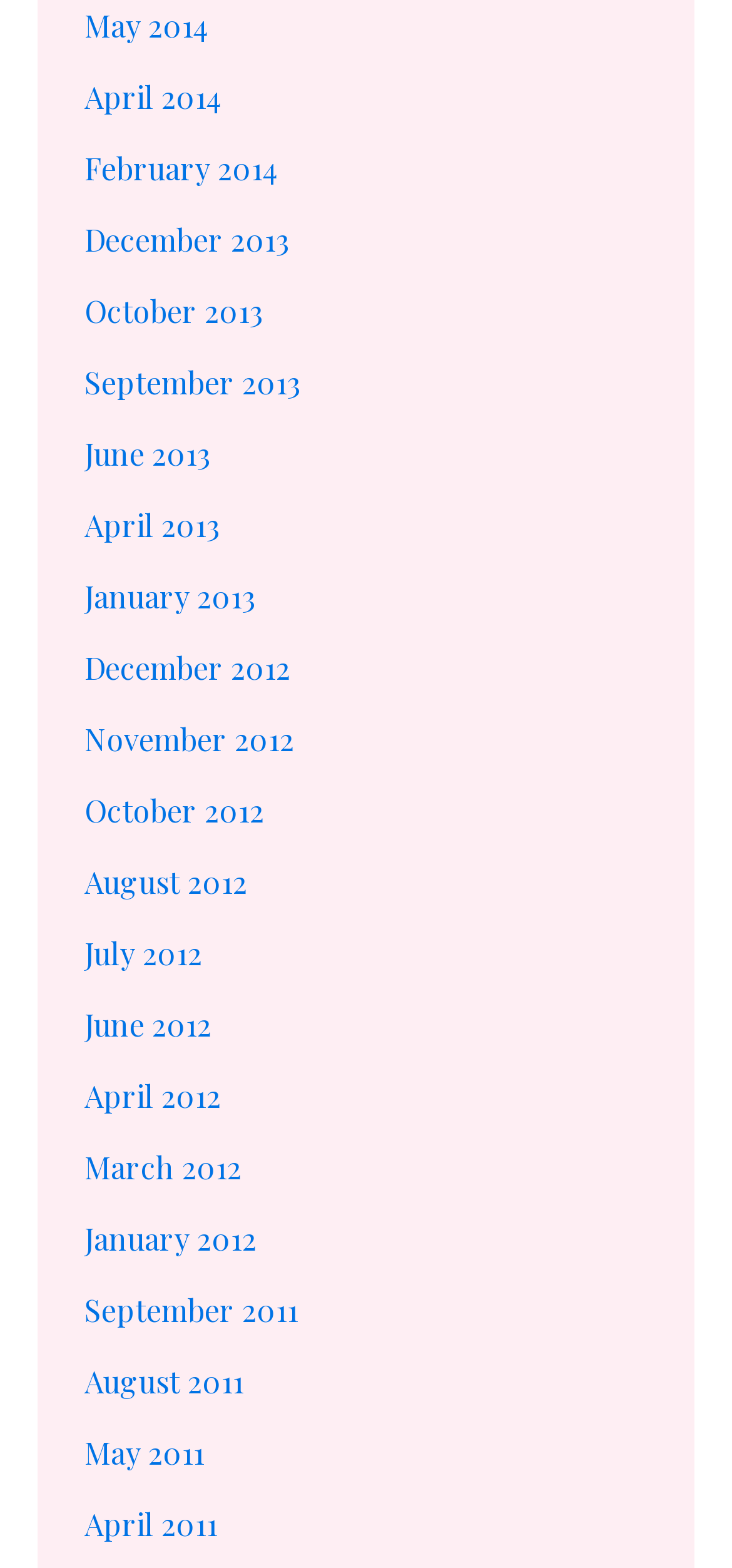Locate the bounding box of the UI element based on this description: "June 2013". Provide four float numbers between 0 and 1 as [left, top, right, bottom].

[0.115, 0.276, 0.287, 0.301]